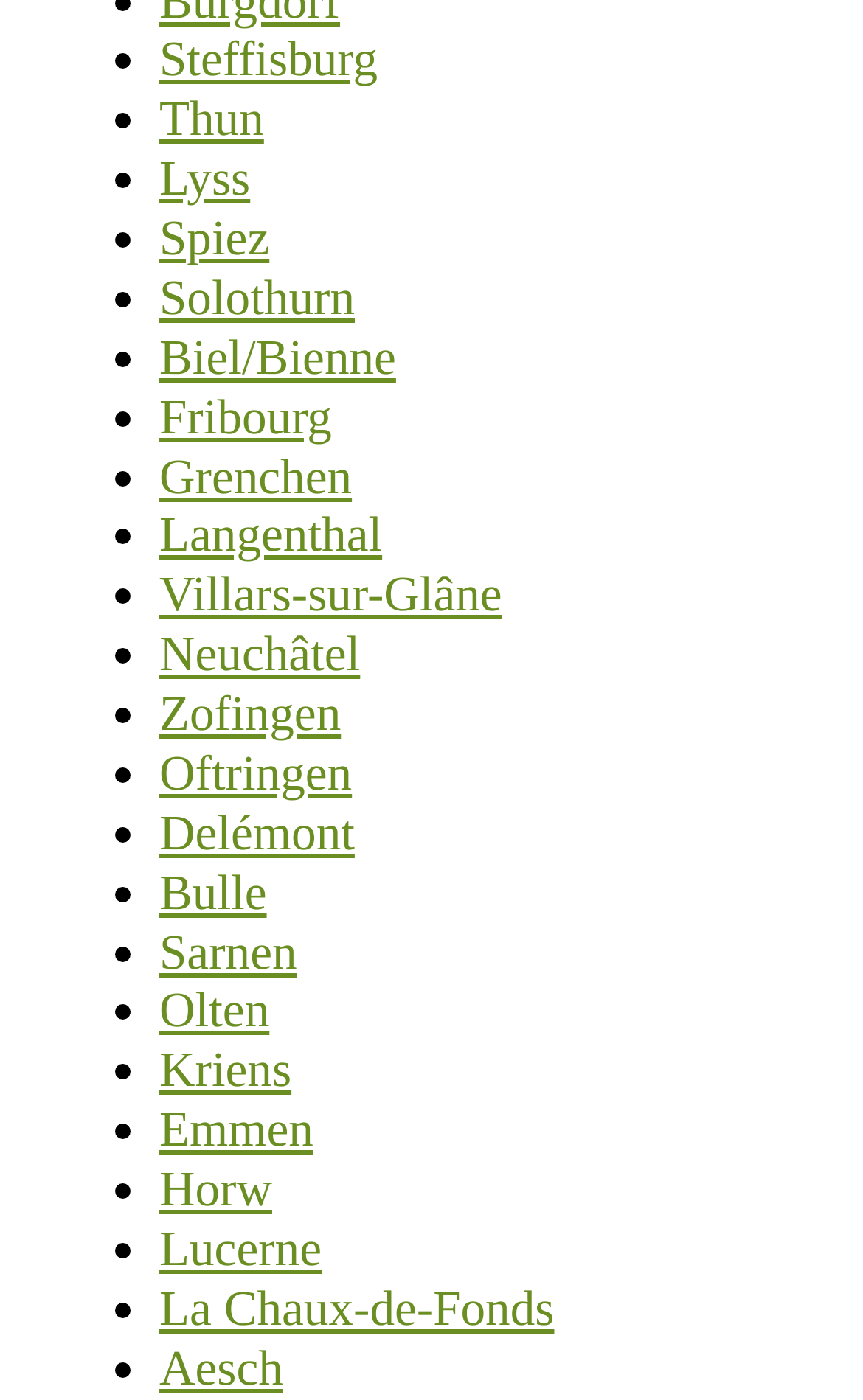Please give a succinct answer to the question in one word or phrase:
Is Neuchâtel listed?

Yes